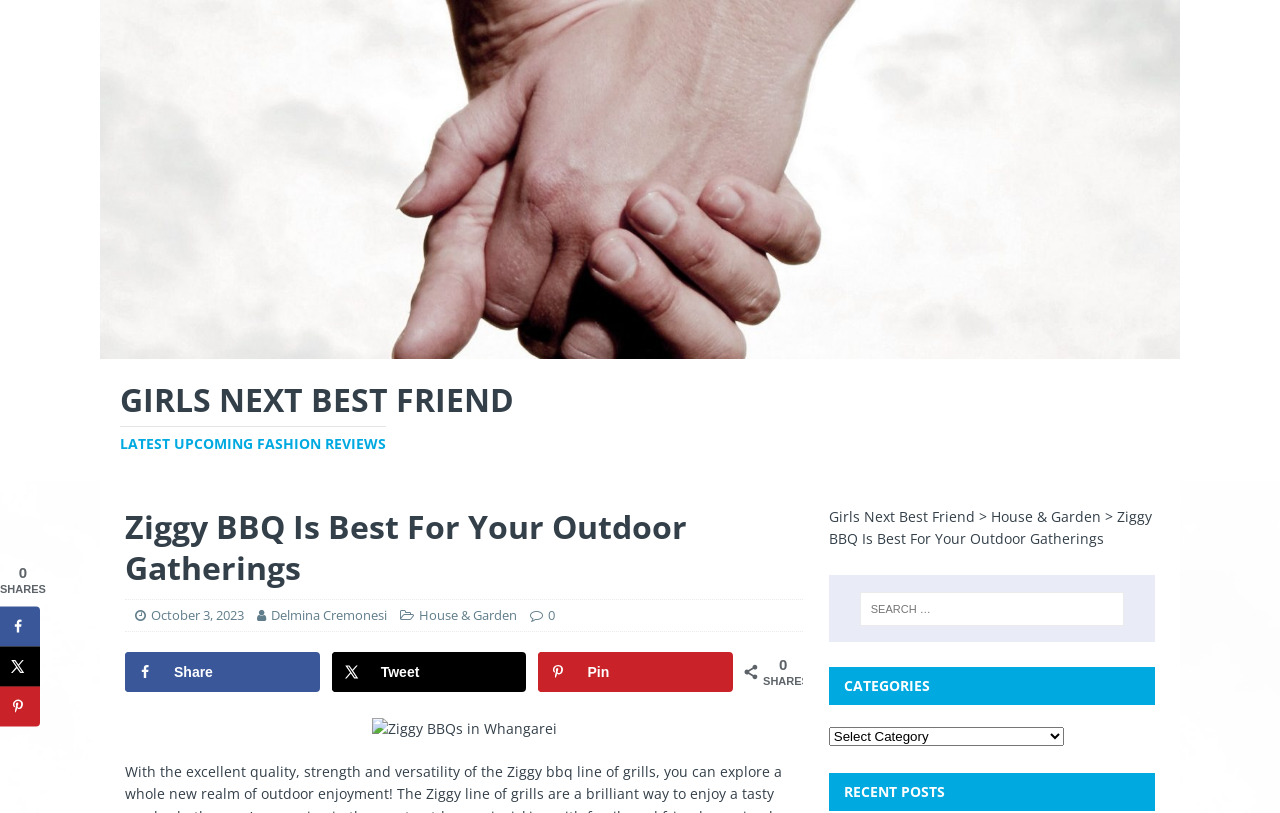Determine the bounding box coordinates of the clickable region to carry out the instruction: "Search for something".

[0.672, 0.728, 0.878, 0.77]